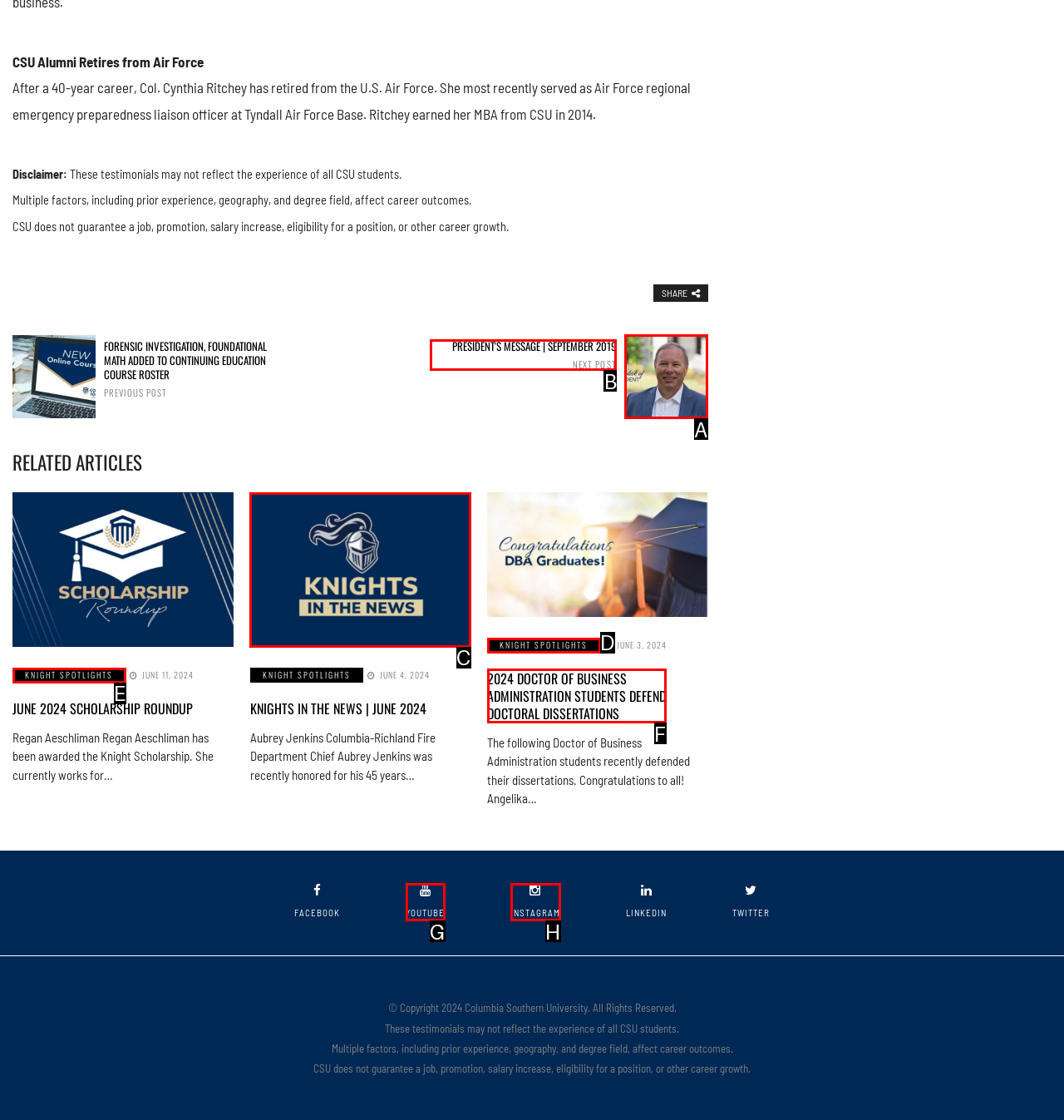Select the UI element that should be clicked to execute the following task: View the President's message
Provide the letter of the correct choice from the given options.

A